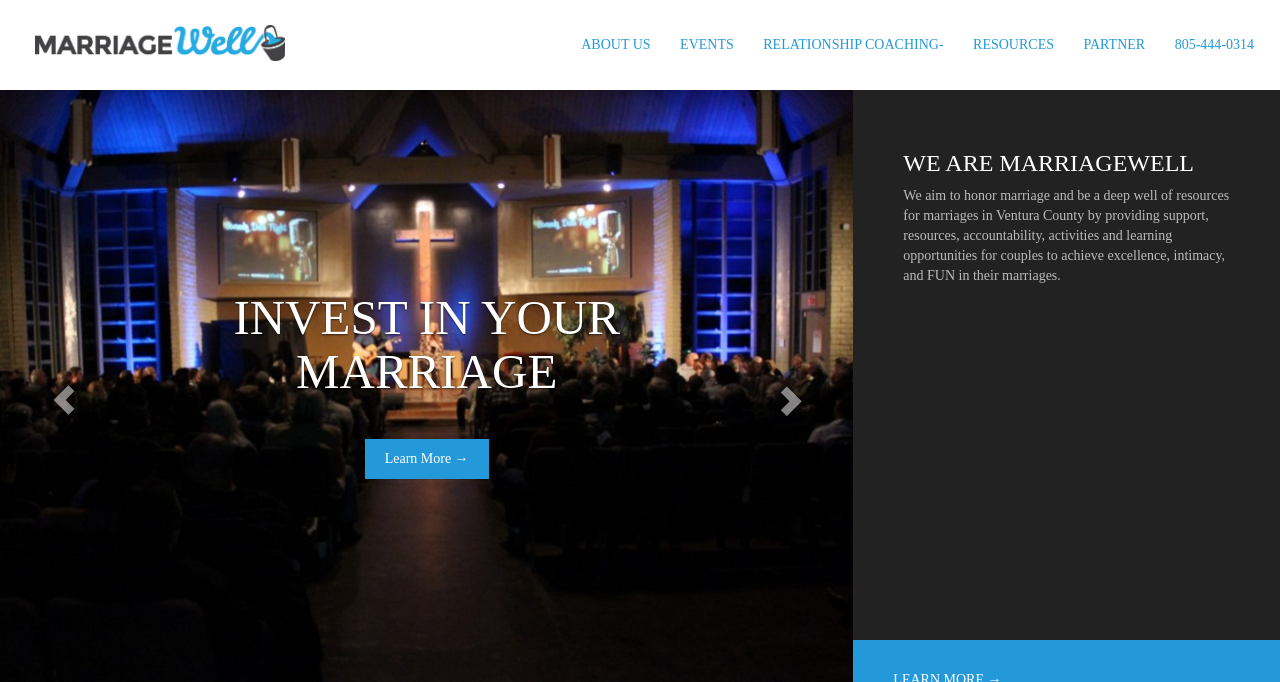What is the purpose of MarriageWell?
Using the information from the image, give a concise answer in one word or a short phrase.

To support marriages